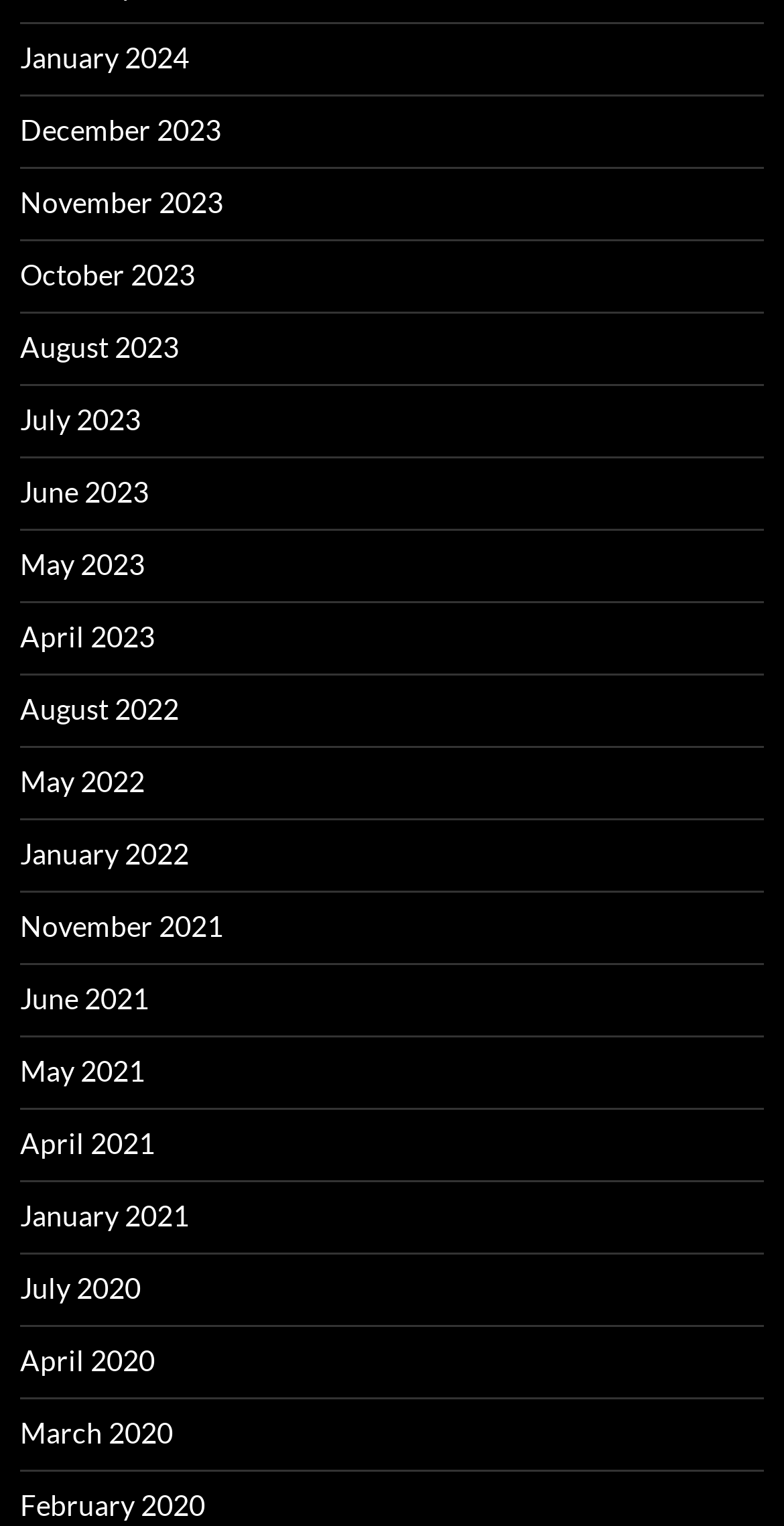Find the bounding box coordinates of the area that needs to be clicked in order to achieve the following instruction: "check January 2021". The coordinates should be specified as four float numbers between 0 and 1, i.e., [left, top, right, bottom].

[0.026, 0.786, 0.241, 0.808]